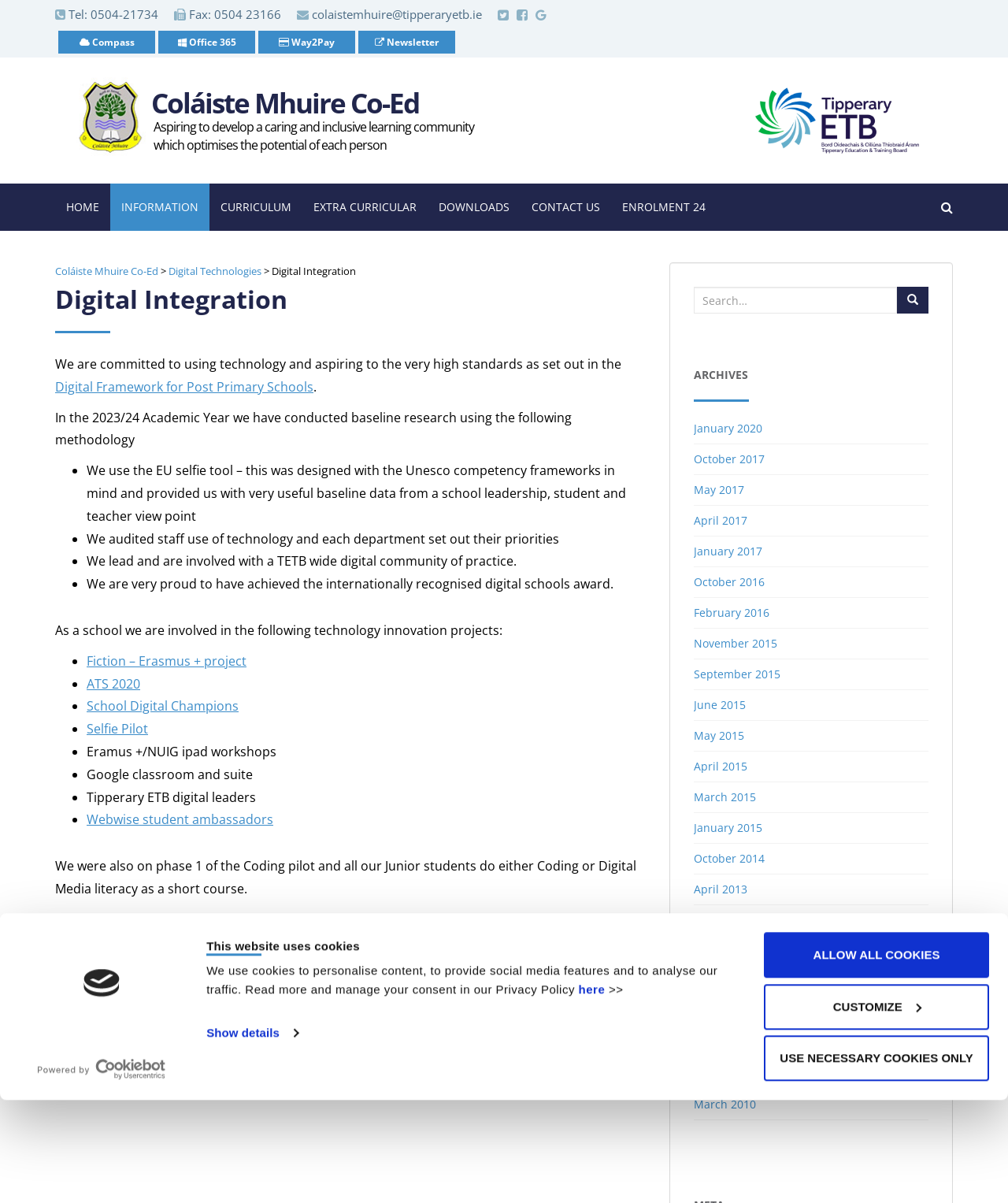Elaborate on the information and visuals displayed on the webpage.

The webpage is about Digital Integration at Coláiste Mhuire Co-Ed, a co-educational school. At the top, there is a dialog box about cookies, with a logo and a link to open in a new window. Below this, there is a tab panel with a heading "This website uses cookies" and a description about the use of cookies on the website. There are three buttons: "USE NECESSARY COOKIES ONLY", "CUSTOMIZE", and "ALLOW ALL COOKIES".

On the left side, there is a section with contact information, including a phone number, fax number, email address, and social media links. Below this, there are links to various pages, such as "HOME", "INFORMATION", "CURRICULUM", "EXTRA CURRICULAR", "DOWNLOADS", "CONTACT US", and "ENROLMENT 24".

The main content of the page is about Digital Integration, with a heading and a description about the school's commitment to using technology and aspiring to high standards. There is a paragraph about the baseline research conducted in the 2023/24 academic year, using the EU selfie tool, auditing staff use of technology, and leading a digital community of practice. The school has also achieved the internationally recognized digital schools award.

The page also lists several technology innovation projects the school is involved in, including Fiction – Erasmus + project, ATS 2020, School Digital Champions, Selfie Pilot, Erasmus +/NUIG ipad workshops, Google classroom and suite, Tipperary ETB digital leaders, and Webwise student ambassadors. Additionally, the school was part of phase 1 of the Coding pilot, and all junior students do either Coding or Digital Media literacy as a short course.

At the bottom right, there is a search box with a label "Search for:".